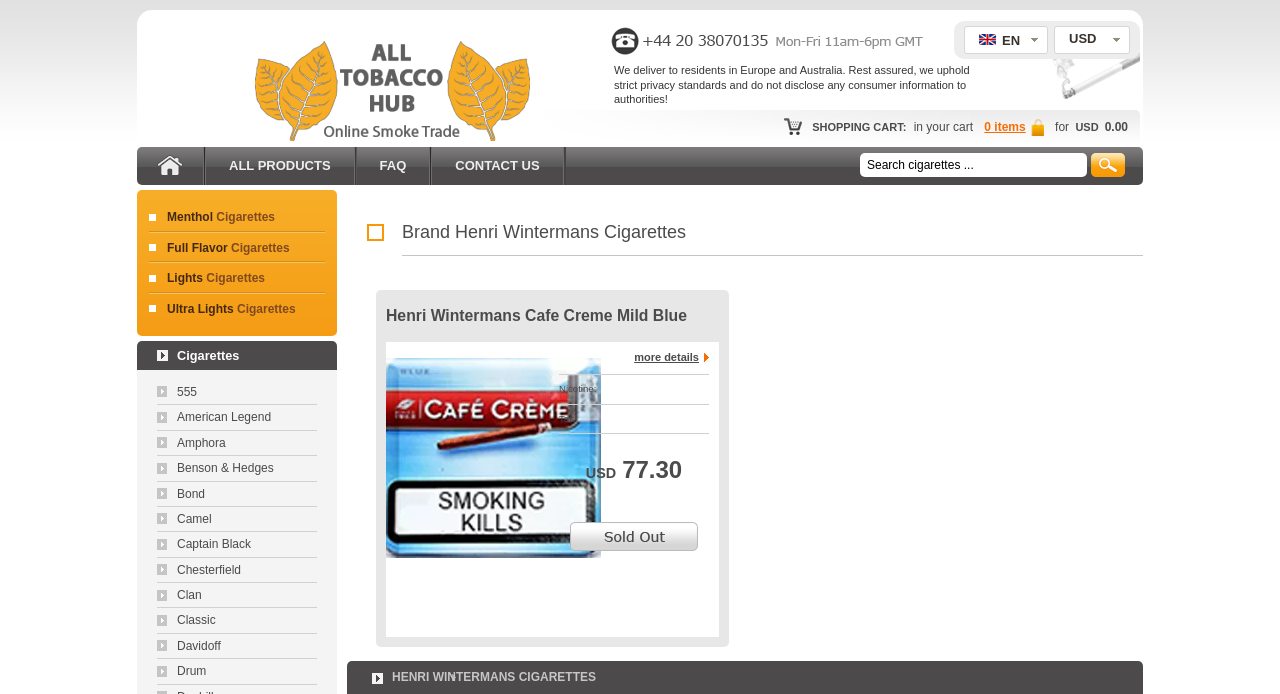Locate the bounding box coordinates of the clickable region necessary to complete the following instruction: "Select USD as currency". Provide the coordinates in the format of four float numbers between 0 and 1, i.e., [left, top, right, bottom].

[0.823, 0.037, 0.883, 0.078]